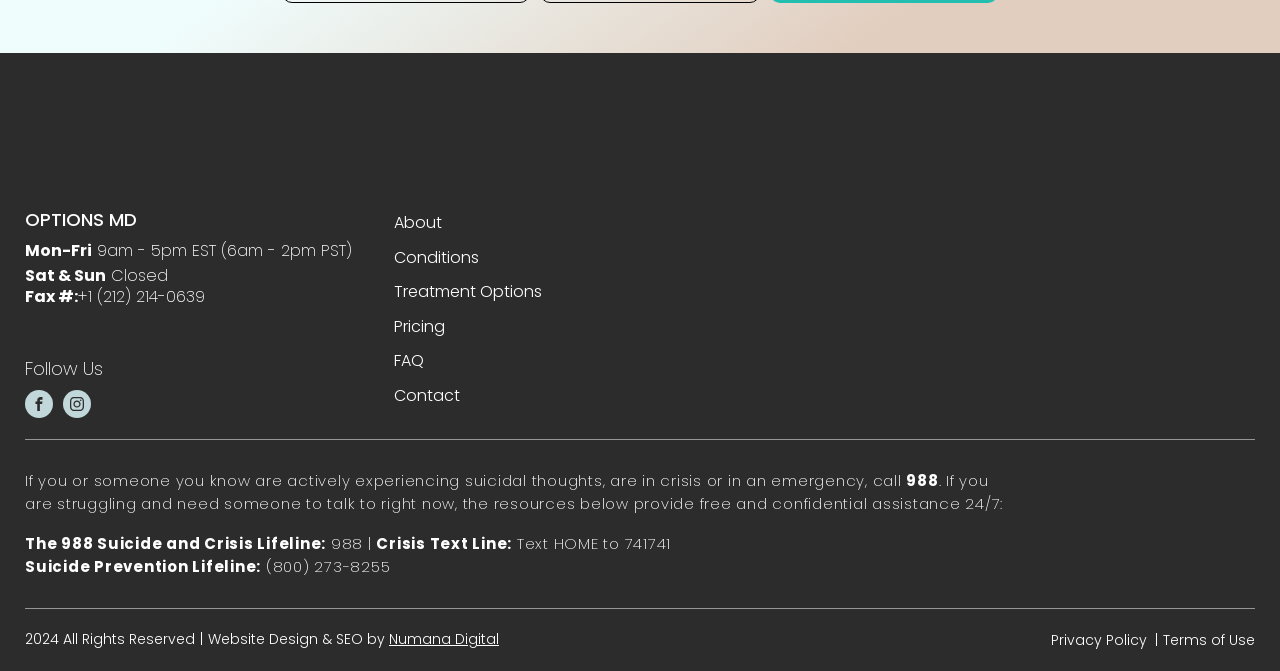Bounding box coordinates are specified in the format (top-left x, top-left y, bottom-right x, bottom-right y). All values are floating point numbers bounded between 0 and 1. Please provide the bounding box coordinate of the region this sentence describes: Visit our Instagram

[0.049, 0.582, 0.071, 0.624]